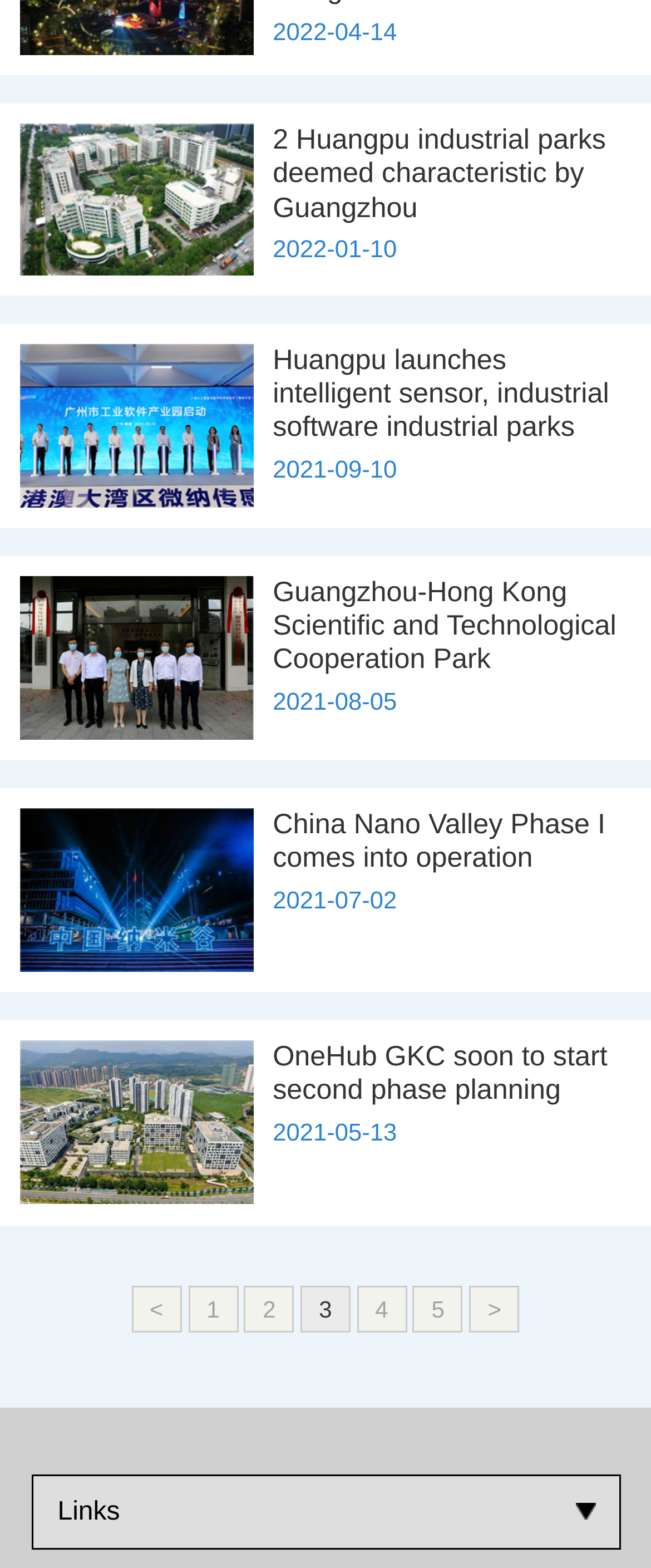Determine the bounding box coordinates of the clickable element to complete this instruction: "view news about Huangpu industrial parks". Provide the coordinates in the format of four float numbers between 0 and 1, [left, top, right, bottom].

[0.031, 0.079, 0.969, 0.144]